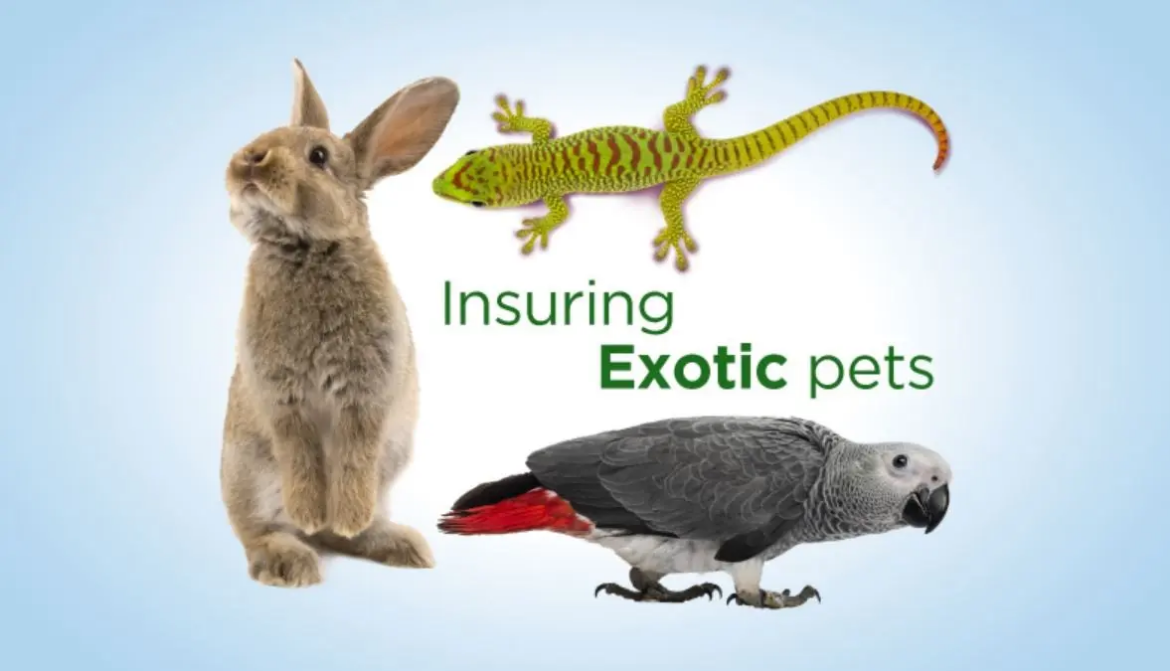Based on the visual content of the image, answer the question thoroughly: How many animals are illustrated in the design?

According to the caption, there are illustrations of three distinct animals: a playful rabbit, a colorful gecko, and a striking African Grey parrot, which means there are three animals illustrated in the design.